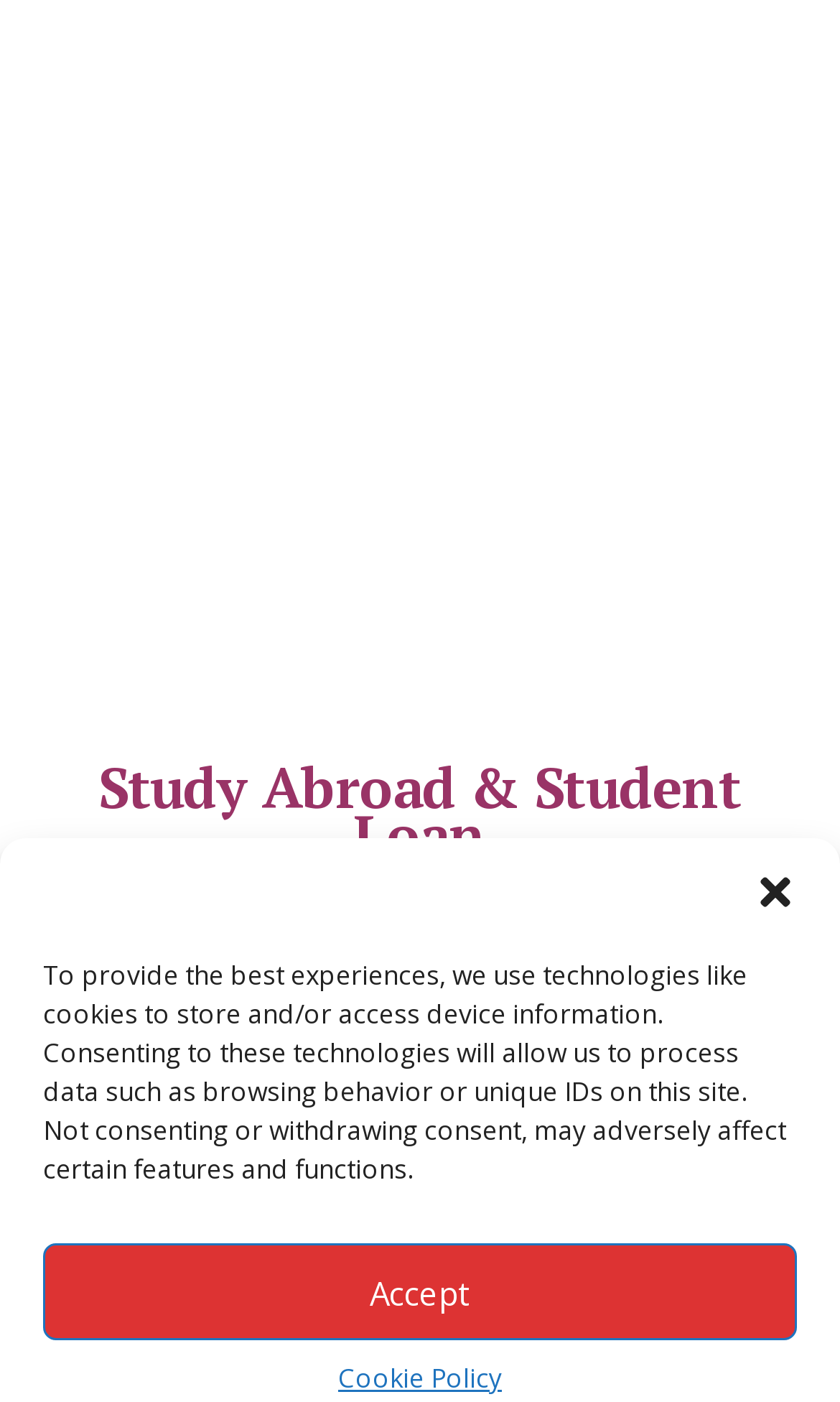What is the text that describes the webpage's content?
Utilize the information in the image to give a detailed answer to the question.

The text that describes the webpage's content is 'Demystifying Mortgage Points: Paying for Discount Points', which suggests that the webpage provides information and explanations about mortgage points and discount points.